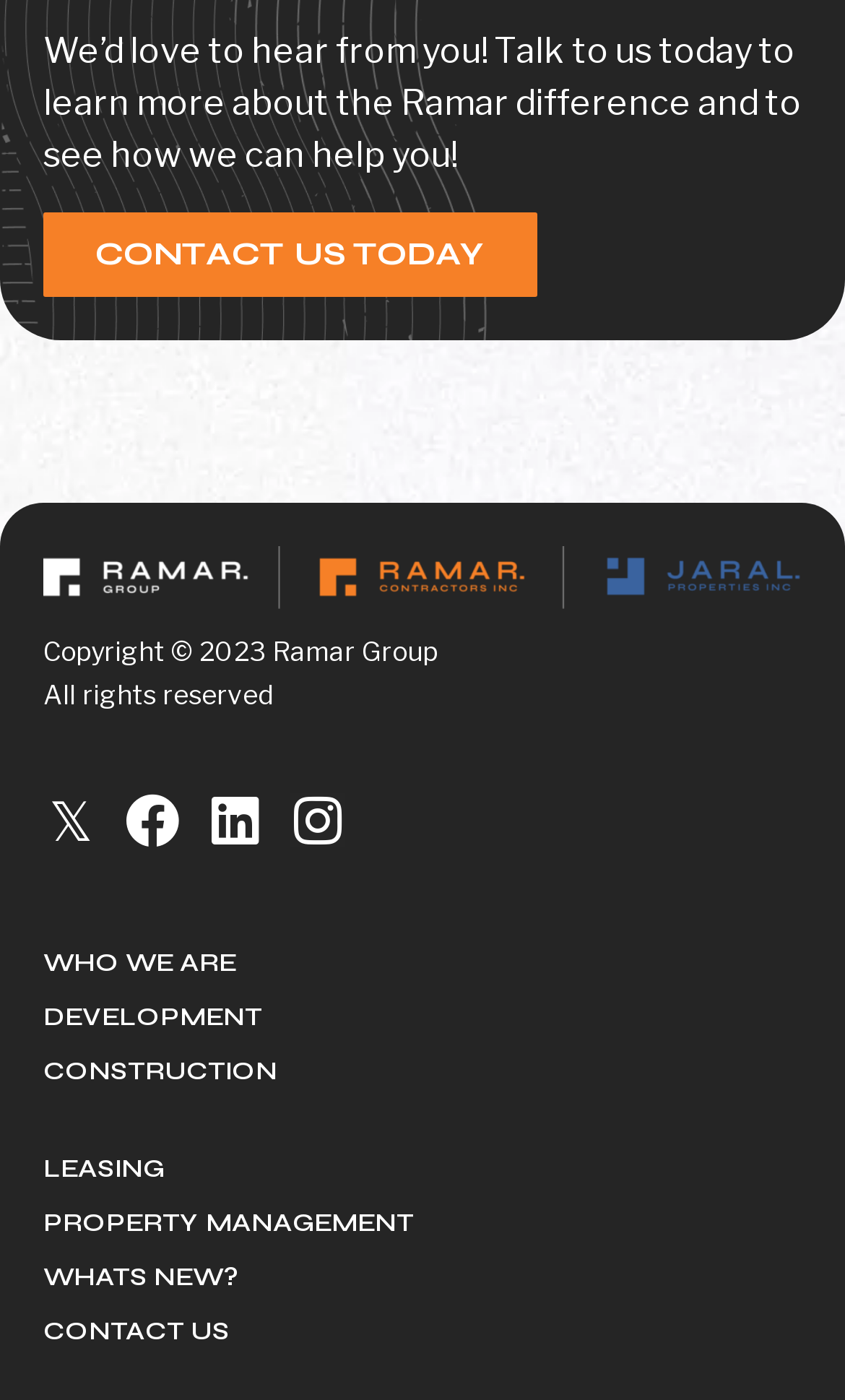What is the bounding box coordinate of the 'We’d love to hear from you!' text?
Refer to the screenshot and answer in one word or phrase.

[0.051, 0.021, 0.949, 0.125]